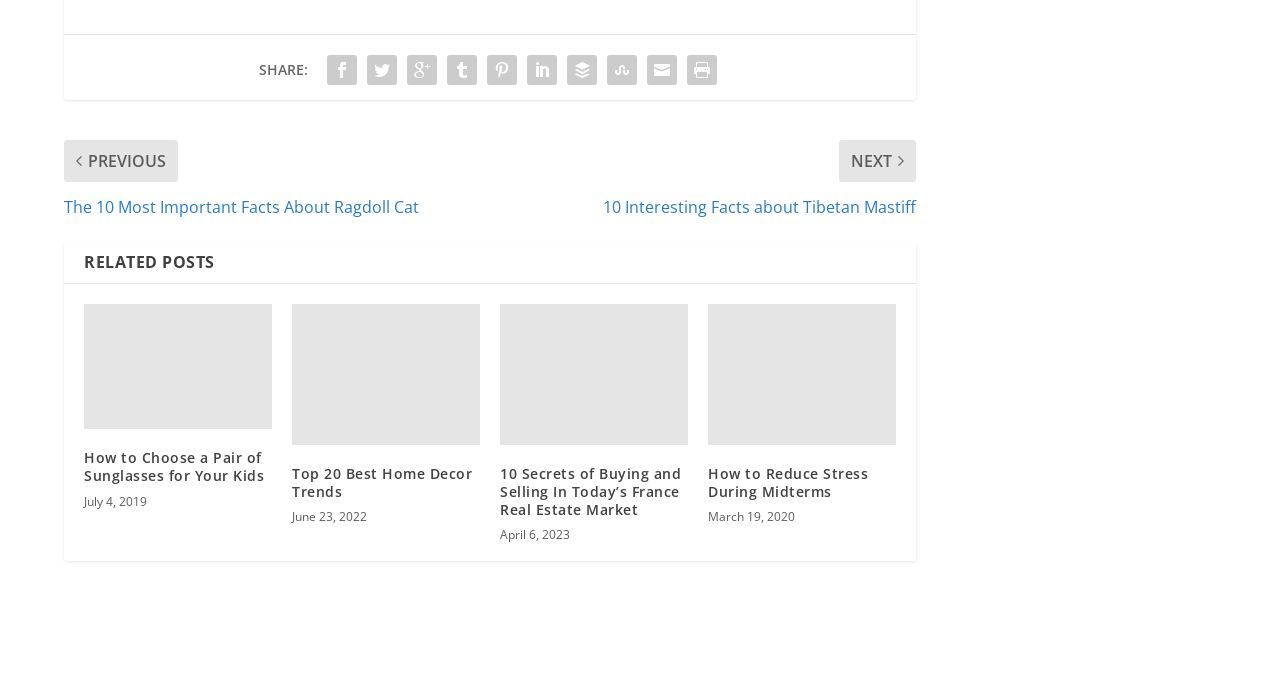Find the bounding box coordinates for the area you need to click to carry out the instruction: "Read article about top 20 best home decor trends". The coordinates should be four float numbers between 0 and 1, indicated as [left, top, right, bottom].

[0.228, 0.422, 0.375, 0.627]